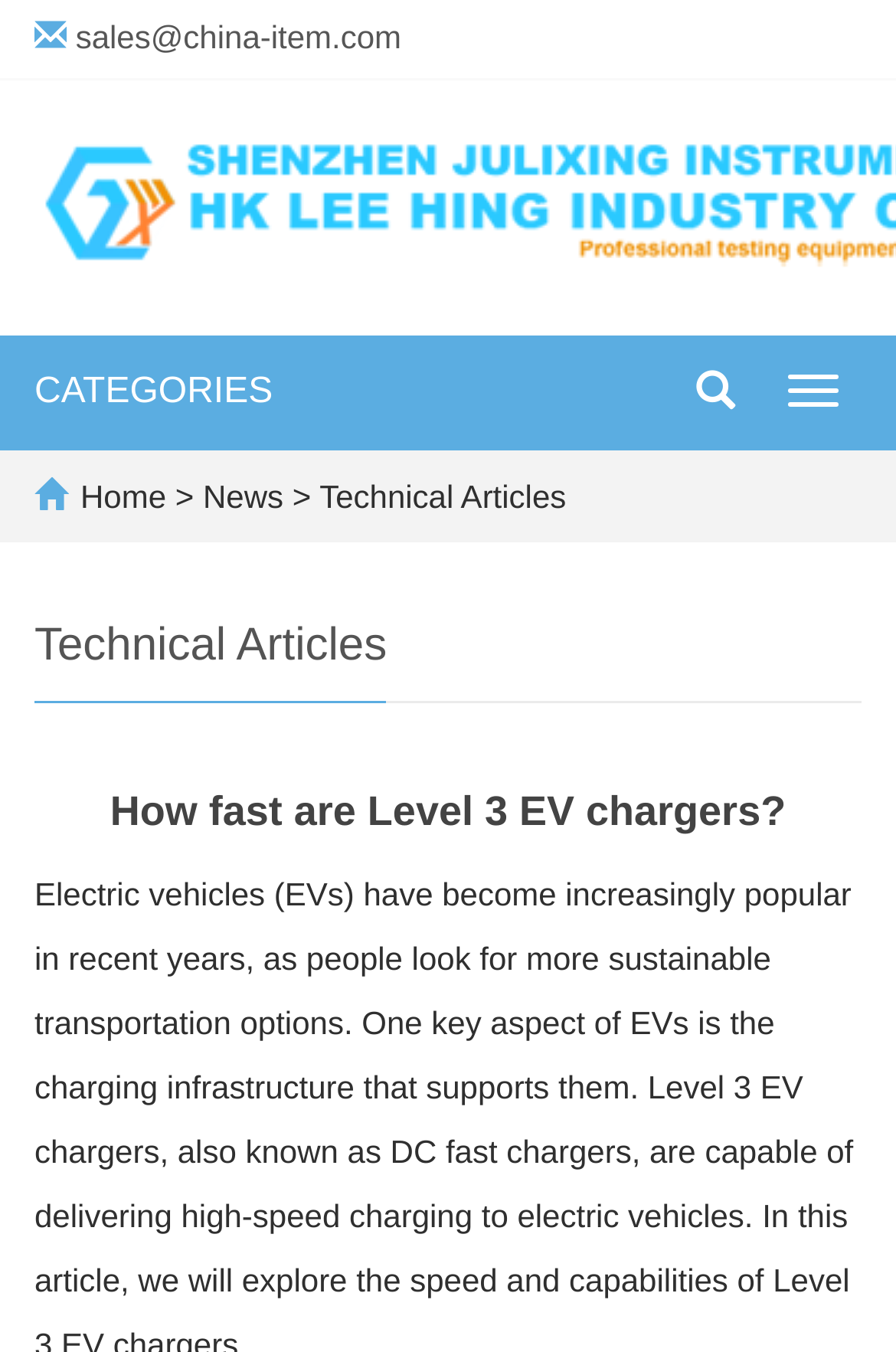How many main navigation links are there?
Please provide a comprehensive answer based on the information in the image.

I counted the main navigation links on the webpage and found four links: 'Home', 'News', 'Technical Articles', and 'CATEGORIES'.